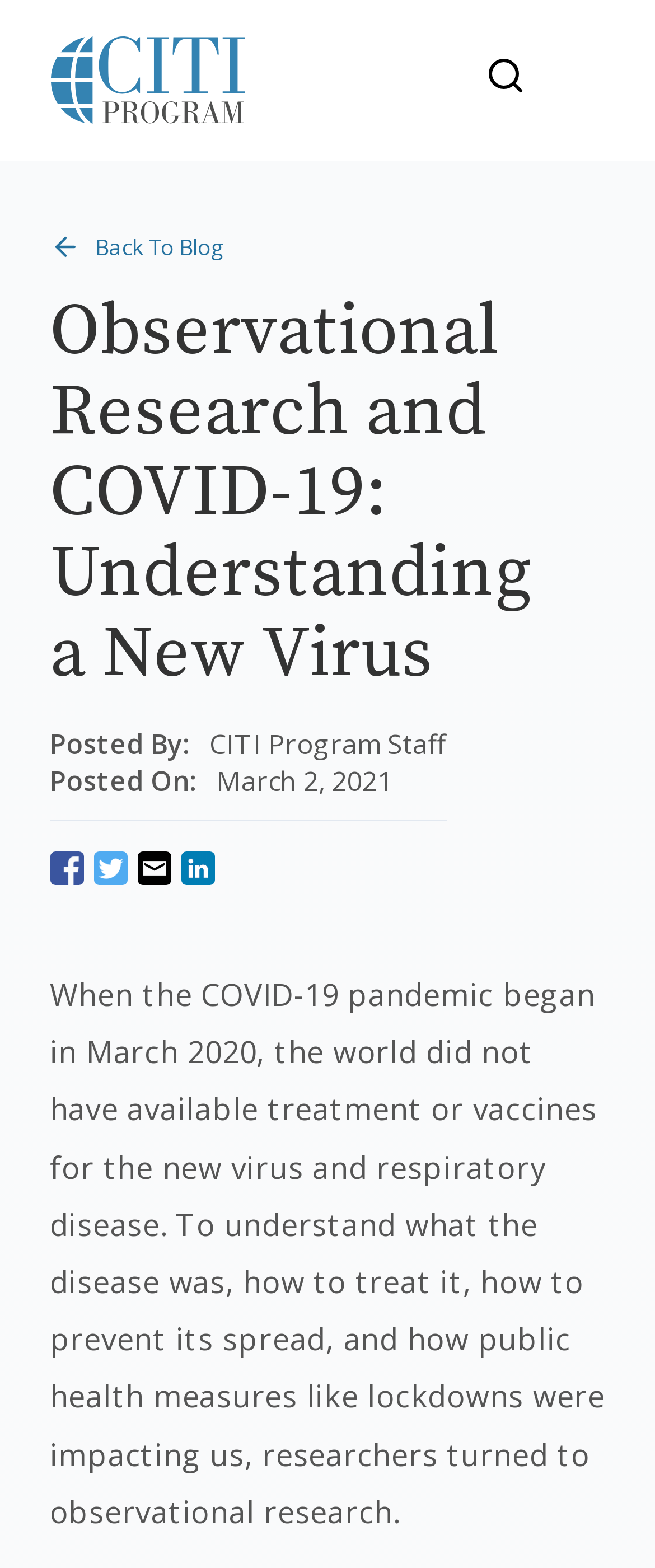Determine the bounding box coordinates for the element that should be clicked to follow this instruction: "view linkedin profile". The coordinates should be given as four float numbers between 0 and 1, in the format [left, top, right, bottom].

[0.276, 0.543, 0.327, 0.564]